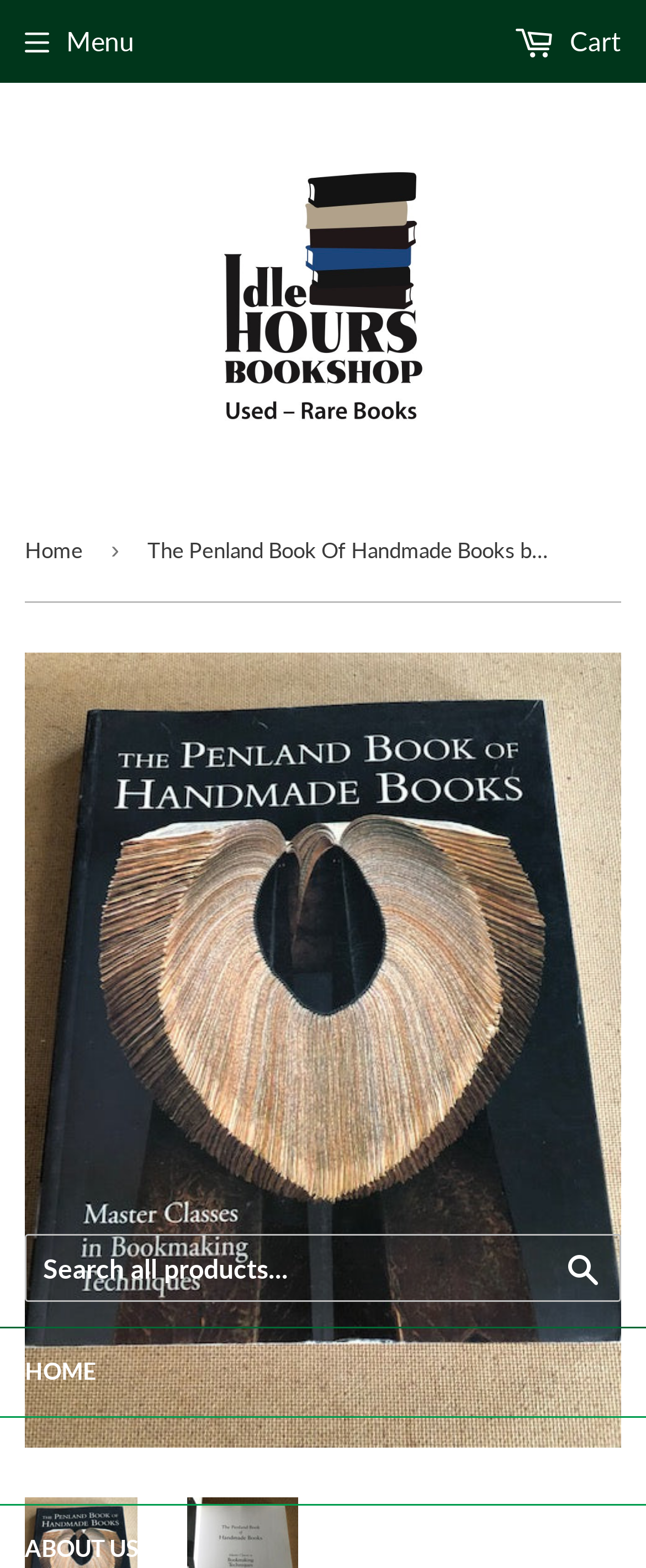Determine the bounding box coordinates for the area you should click to complete the following instruction: "Click the Idle Hours Bookshop link".

[0.038, 0.1, 0.962, 0.276]